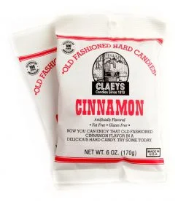Give a detailed account of everything present in the image.

This image showcases a package of Claey's Hard Candy Drops in a delightful cinnamon flavor, presented in a classic and nostalgic design that highlights the brand's long-standing tradition since 1919. The packaging features a clean white background with bold red lettering that reads "CINNAMON," emphasizing its flavor profile. The label also includes the description "Old Fashioned Hard Candy," suggesting a commitment to traditional candy-making methods. Each package contains 6 ounces (175 grams) of these delicious treats, promising a sweet and spicy taste experience. The brand is known for its rich flavors and quality ingredients, making it a popular choice among candy lovers looking for a nostalgic snack.